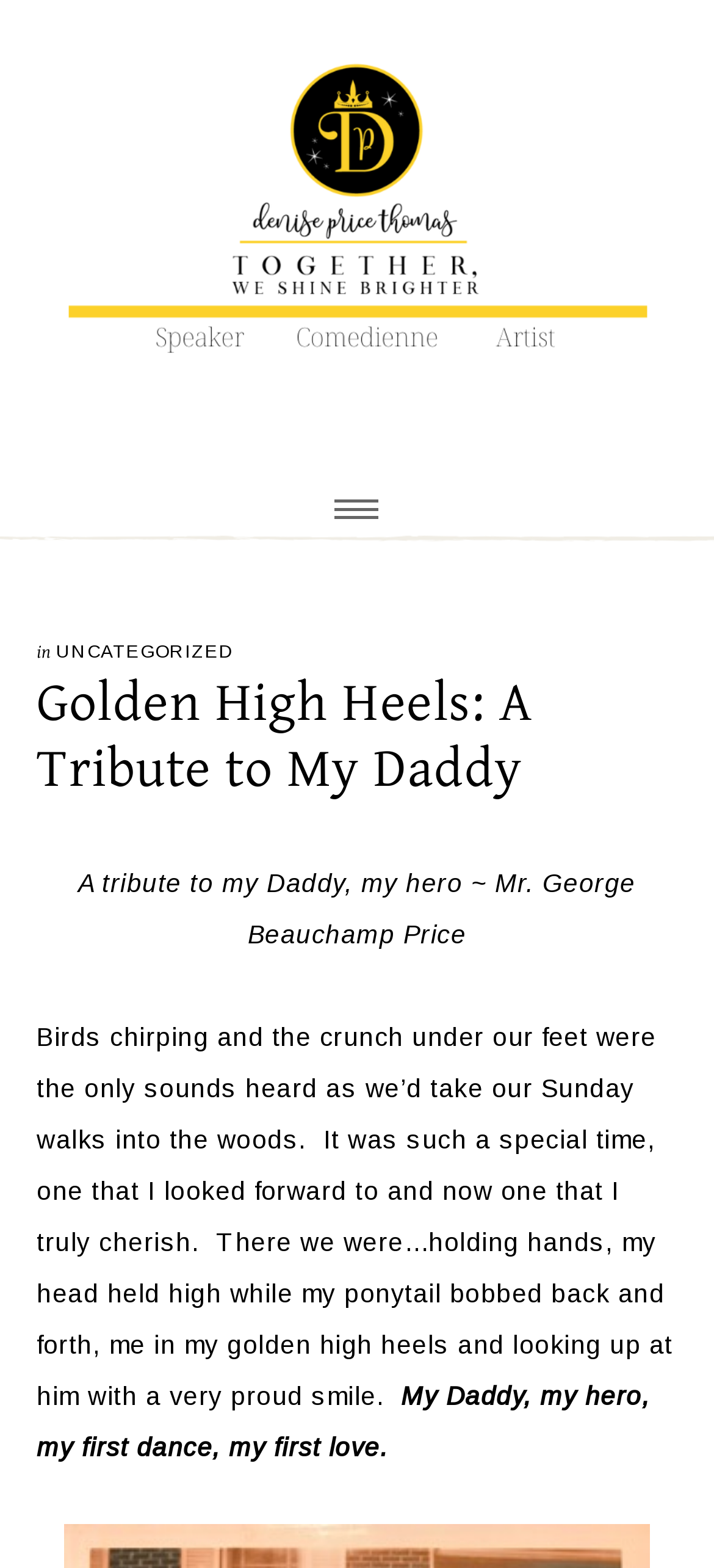Can you give a comprehensive explanation to the question given the content of the image?
What is the author's relationship with the person being tributed?

The answer can be found by reading the StaticText elements that mention 'my Daddy' and 'my hero', which suggest that the person being tributed is the author's father.